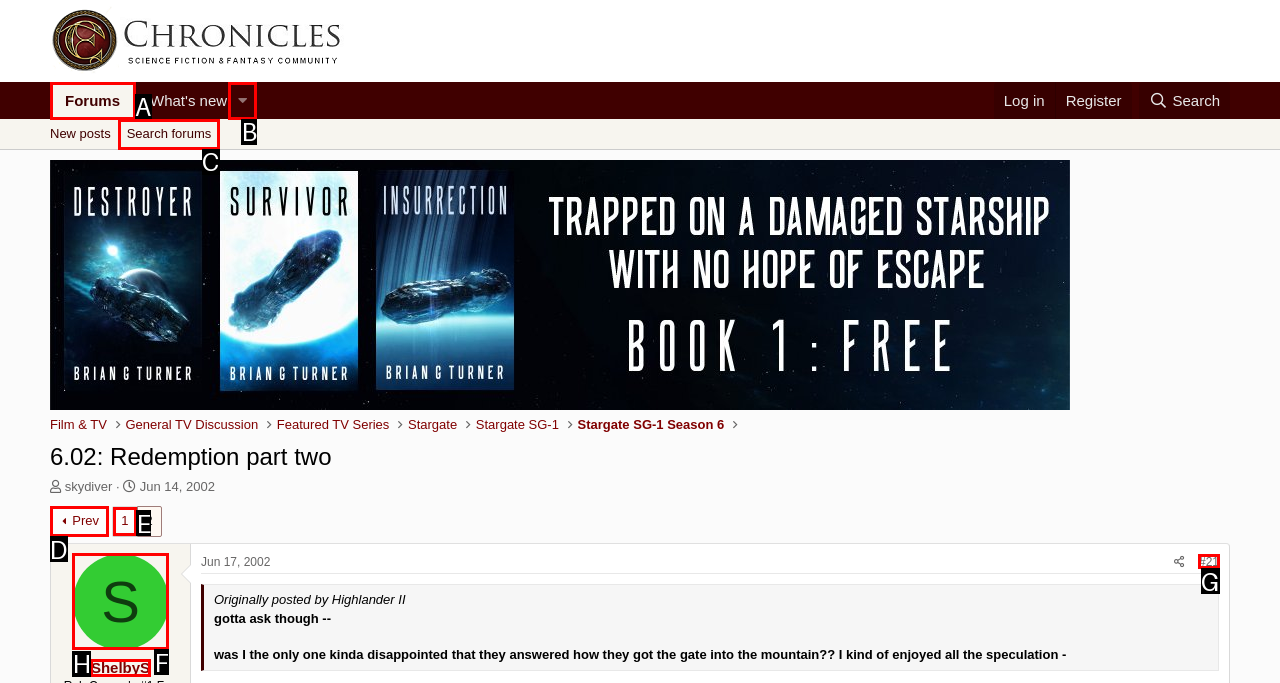Please indicate which option's letter corresponds to the task: Reply to ShelbyS's post by examining the highlighted elements in the screenshot.

F